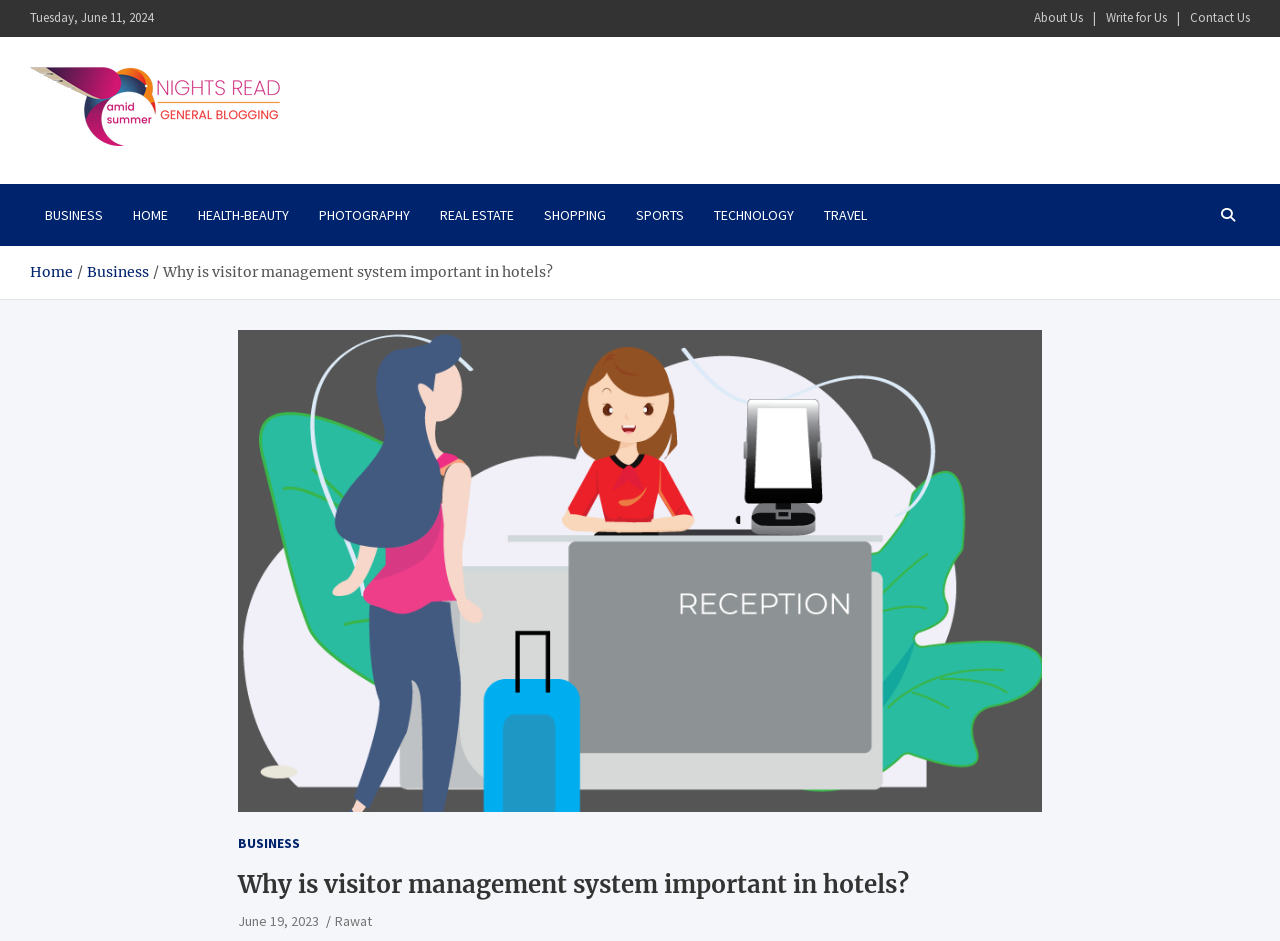Give a detailed account of the webpage, highlighting key information.

The webpage appears to be a blog or article page from the website "Amid Summer Nights Read". At the top left, there is a date displayed as "Tuesday, June 11, 2024". To the right of the date, there are three links: "About Us", "Write for Us", and "Contact Us". 

Below the date and links, there is a logo or icon of "Amid Summer Nights Read" accompanied by a heading with the same text. Underneath the logo, there are several category links, including "BUSINESS", "HOME", "HEALTH-BEAUTY", "PHOTOGRAPHY", "REAL ESTATE", "SHOPPING", "SPORTS", "TECHNOLOGY", and "TRAVEL". 

To the right of the category links, there is a search icon represented by "\uf002". Below the category links, there is a navigation section with breadcrumbs, showing the path "Home" > "Business" > "Why is visitor management system important in hotels?". 

The main content of the page is an article titled "Why is visitor management system important in hotels?", which takes up most of the page. The article has a large figure or image in the middle. At the bottom of the page, there is a section with links to related categories and a heading with the same title as the article. The author's name, "Rawat", and the publication date, "June 19, 2023", are also displayed at the bottom.